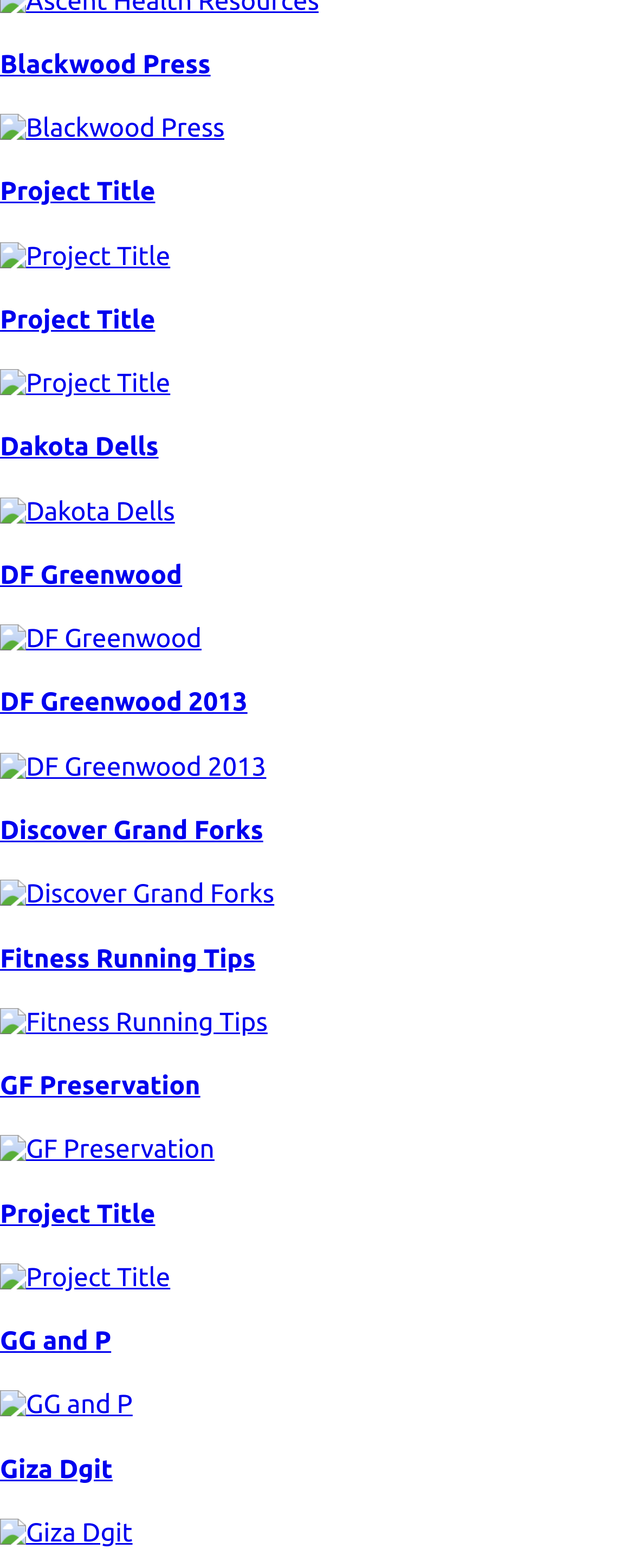What is the text of the last link?
Based on the image, answer the question with a single word or brief phrase.

Giza Dgit